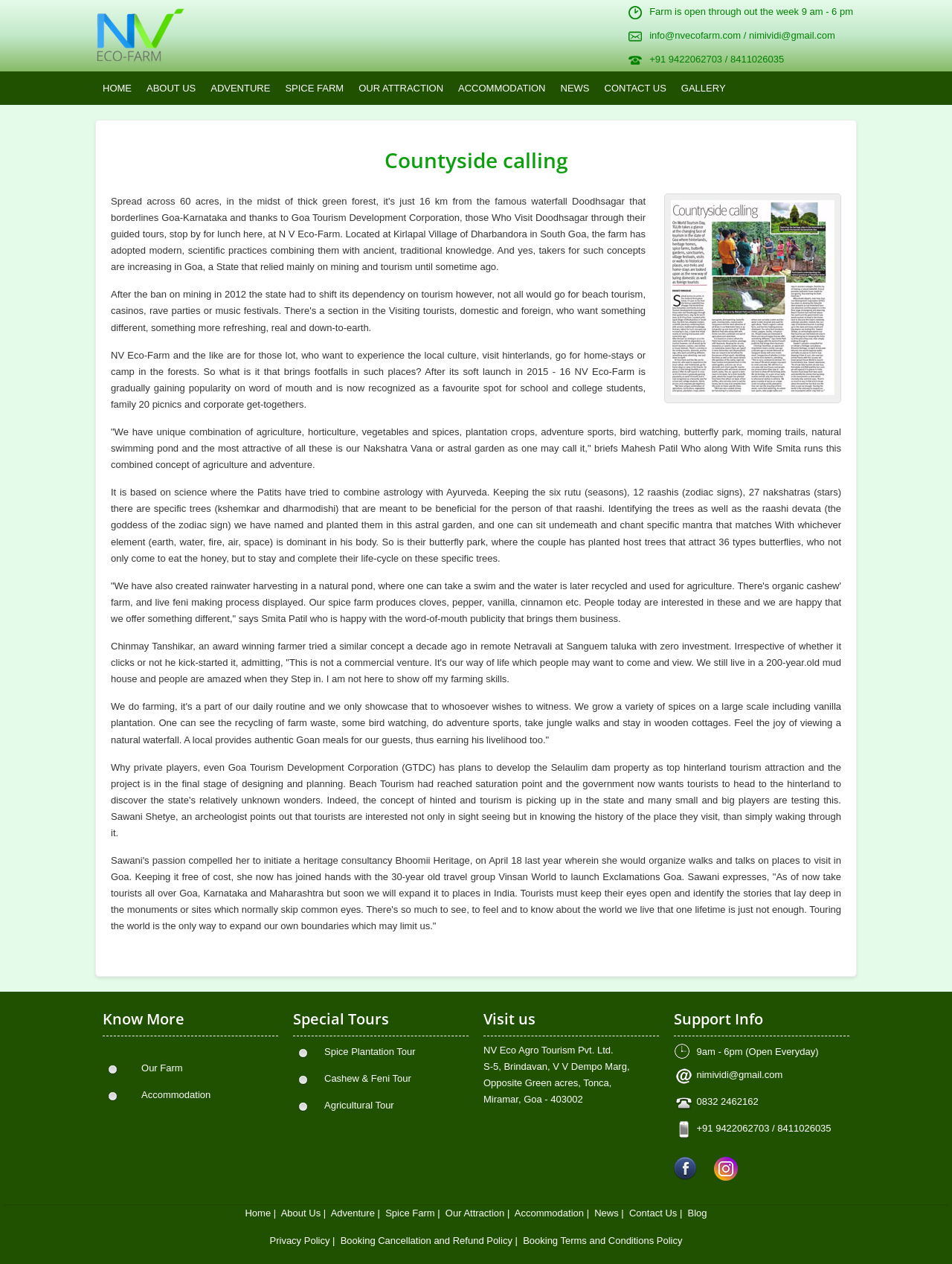Please find the bounding box for the following UI element description. Provide the coordinates in (top-left x, top-left y, bottom-right x, bottom-right y) format, with values between 0 and 1: Booking Terms and Conditions Policy

[0.549, 0.977, 0.717, 0.986]